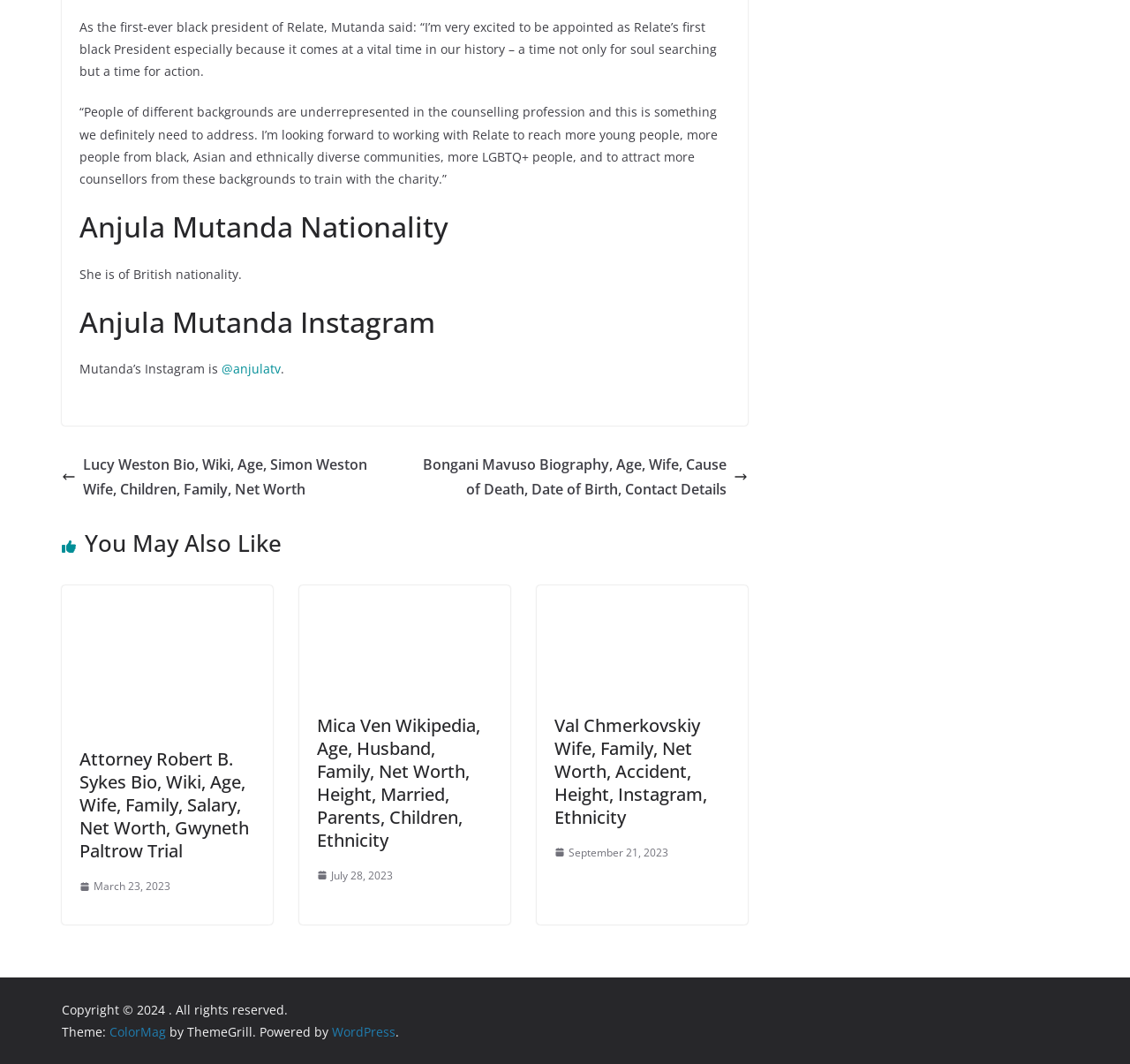Determine the bounding box coordinates of the UI element described by: "September 21, 2023September 21, 2023".

[0.491, 0.792, 0.591, 0.81]